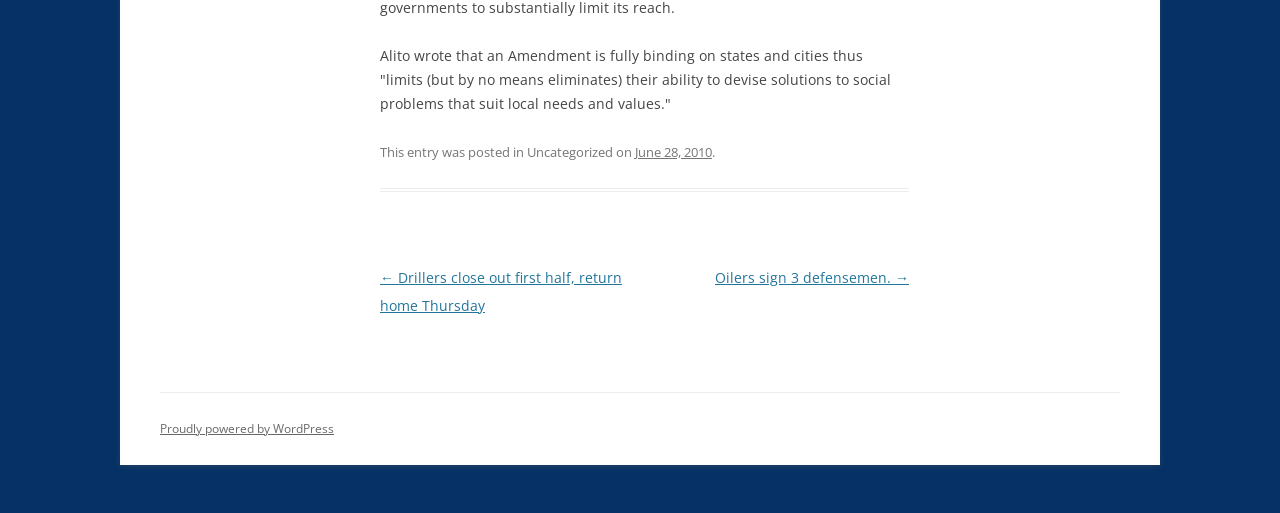Using the provided element description "Proudly powered by WordPress", determine the bounding box coordinates of the UI element.

[0.125, 0.819, 0.261, 0.852]